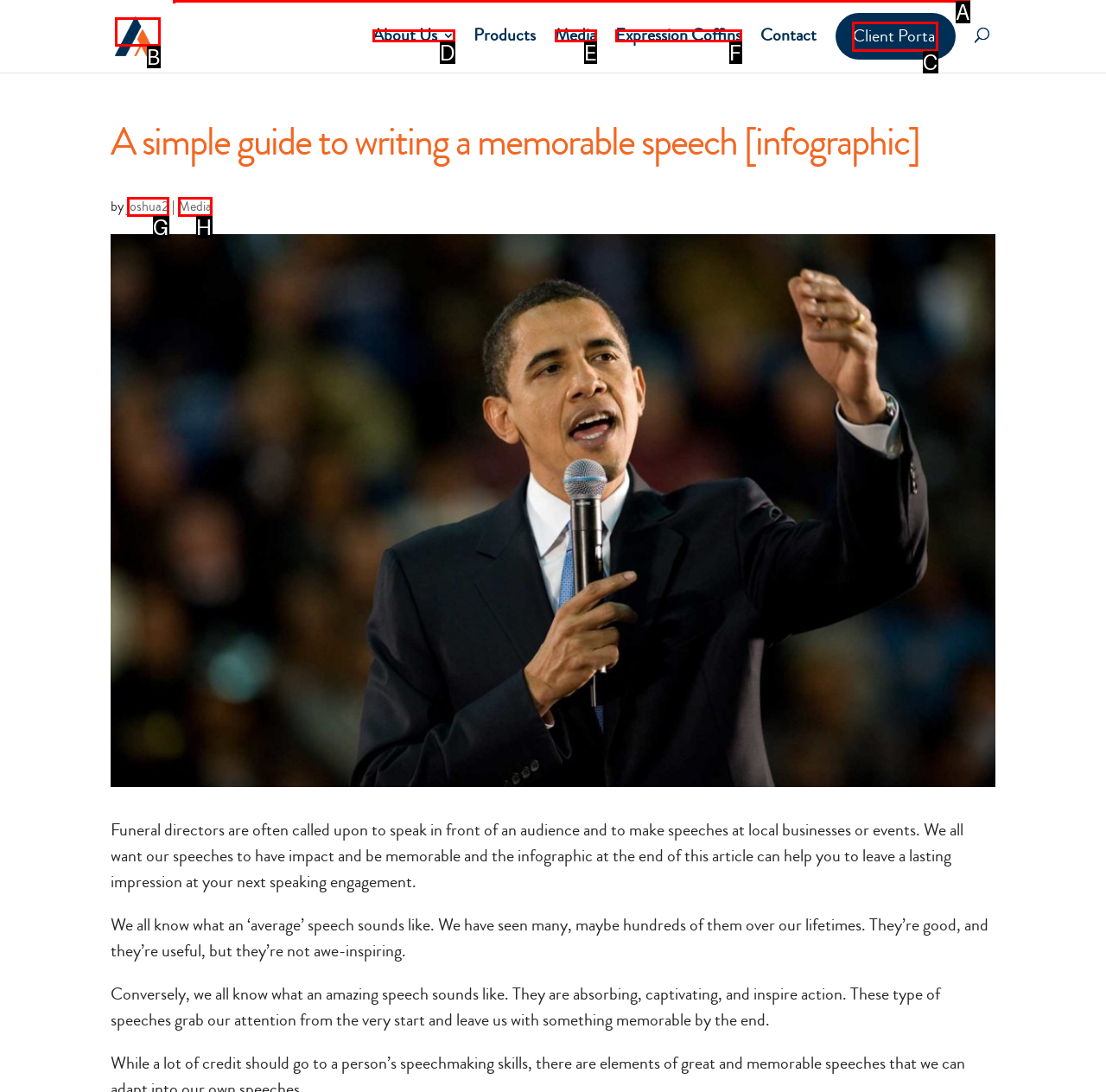Specify the letter of the UI element that should be clicked to achieve the following: Visit the 'Client Portal'
Provide the corresponding letter from the choices given.

C